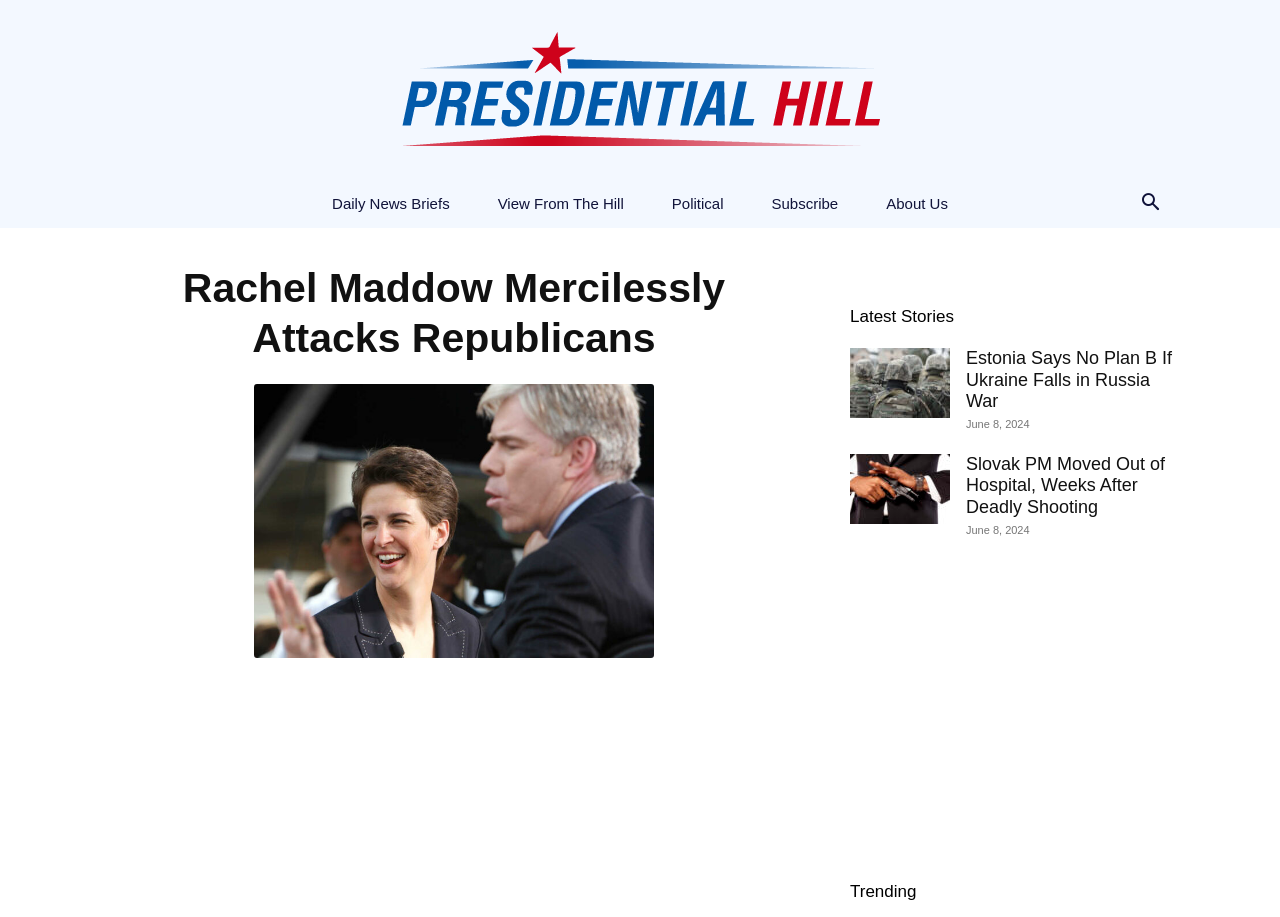What is the main topic of the webpage?
Please describe in detail the information shown in the image to answer the question.

The main topic of the webpage can be inferred by looking at the links at the top of the webpage, such as 'Political' and 'View From The Hill', which suggest that the webpage is focused on political news and commentary.